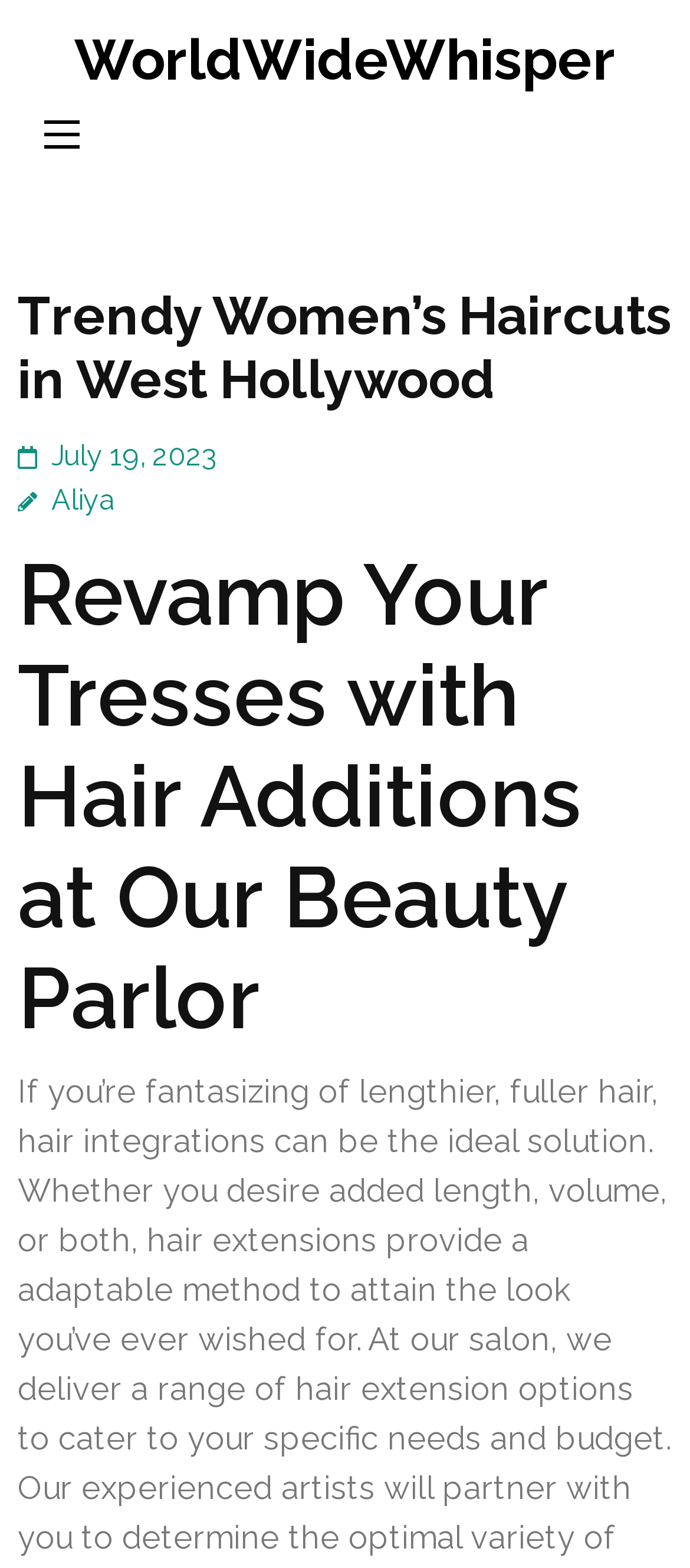What is the date mentioned on the webpage?
Please provide a single word or phrase as your answer based on the screenshot.

July 19, 2023